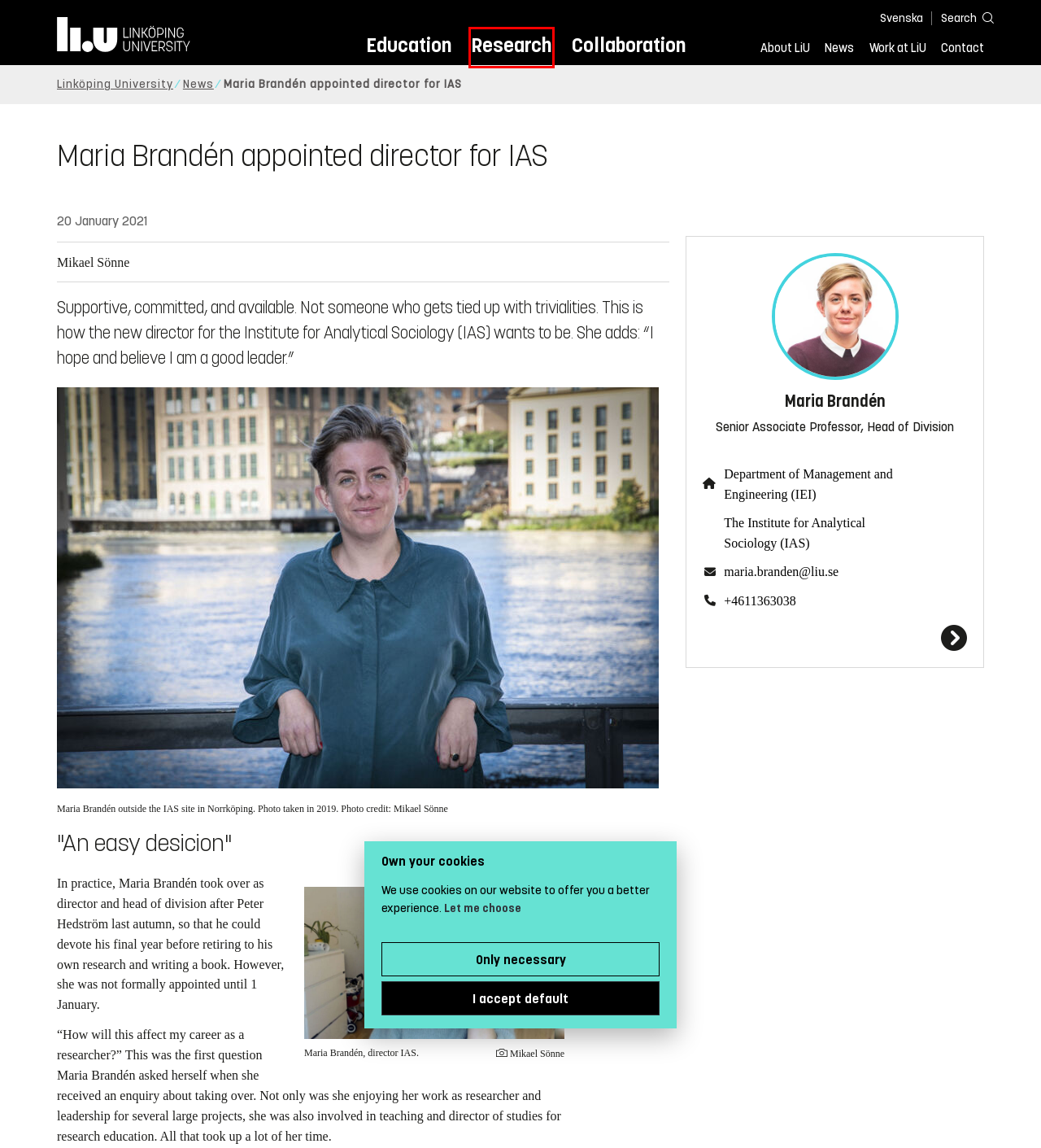You have a screenshot of a webpage, and a red bounding box highlights an element. Select the webpage description that best fits the new page after clicking the element within the bounding box. Options are:
A. Education - Linköping University
B. Research at Linköping University - Linköping University
C. Maria Brandén - Linköping University
D. Linköping University start page - Linköping University
E. Maria Brandén ny föreståndare för IAS - Linköpings universitet
F. Department of Management and Engineering (IEI) - Linköping University
G. News at Linköping University - Linköping University
H. Collaboration at Linköping University - Linköping University

B